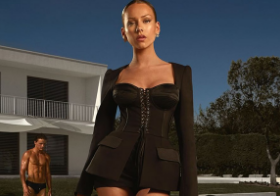What is the man in the background wearing?
Please answer the question with a single word or phrase, referencing the image.

Swim shorts